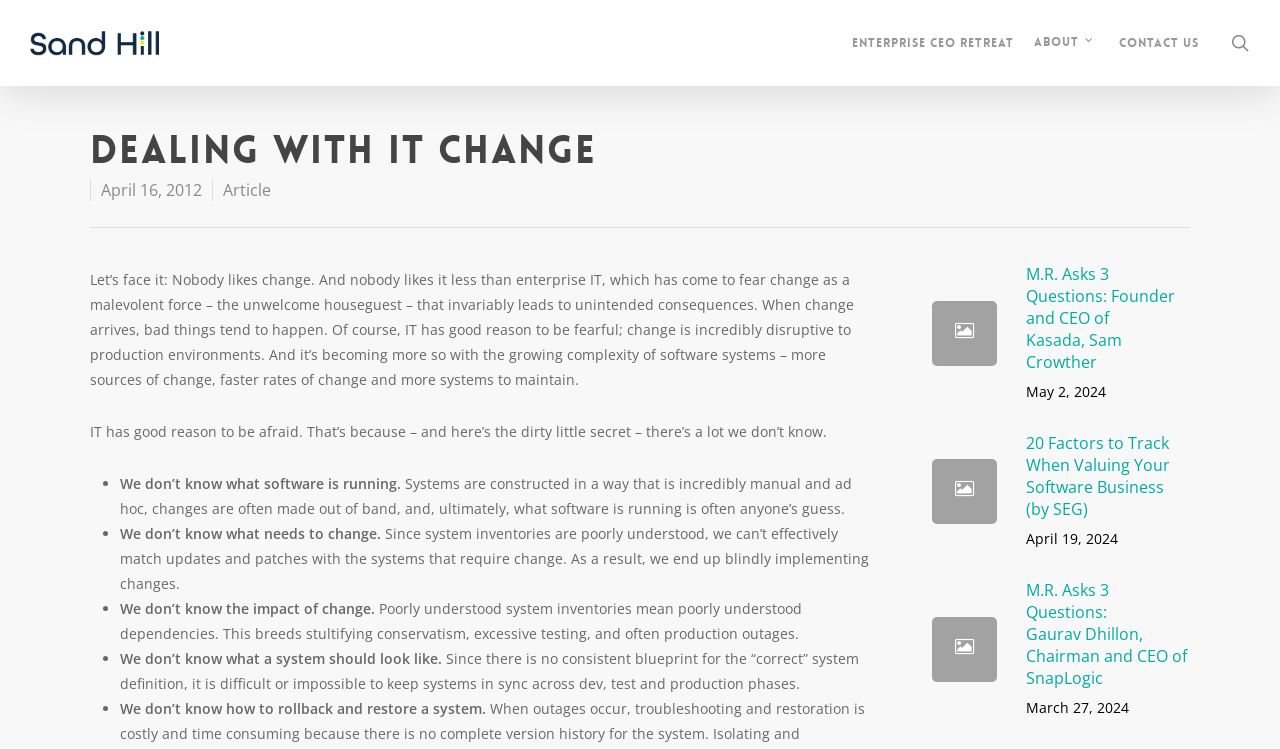Locate the bounding box coordinates of the area you need to click to fulfill this instruction: 'visit Sand Hill Group website'. The coordinates must be in the form of four float numbers ranging from 0 to 1: [left, top, right, bottom].

[0.022, 0.037, 0.127, 0.077]